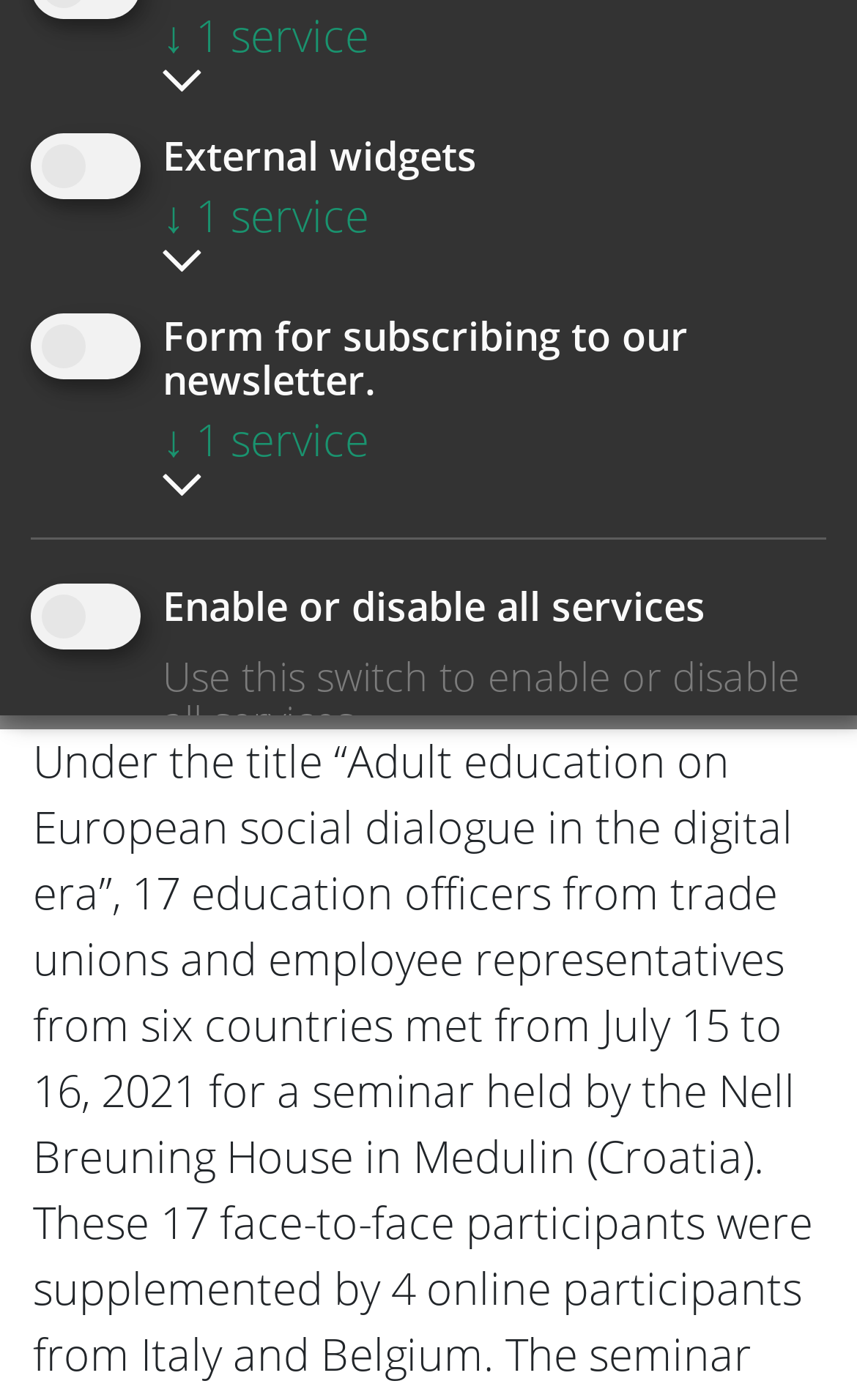Given the description of a UI element: "Realized with Klaro!", identify the bounding box coordinates of the matching element in the webpage screenshot.

[0.703, 0.645, 0.944, 0.668]